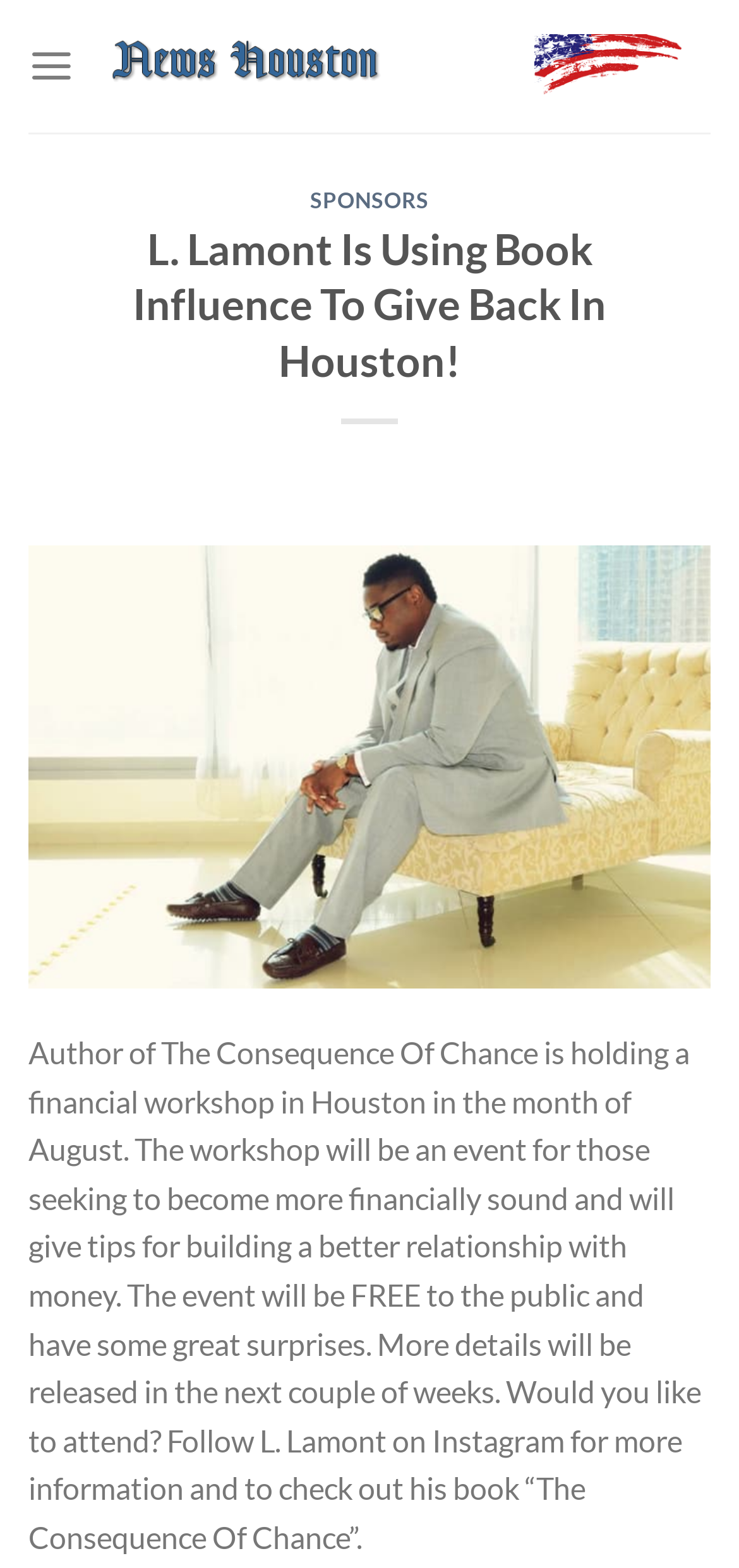What is the event being held in Houston?
Using the information from the image, answer the question thoroughly.

Based on the webpage content, it is mentioned that the author of 'The Consequence Of Chance' is holding a financial workshop in Houston in the month of August, which suggests that the event being held is a financial workshop.